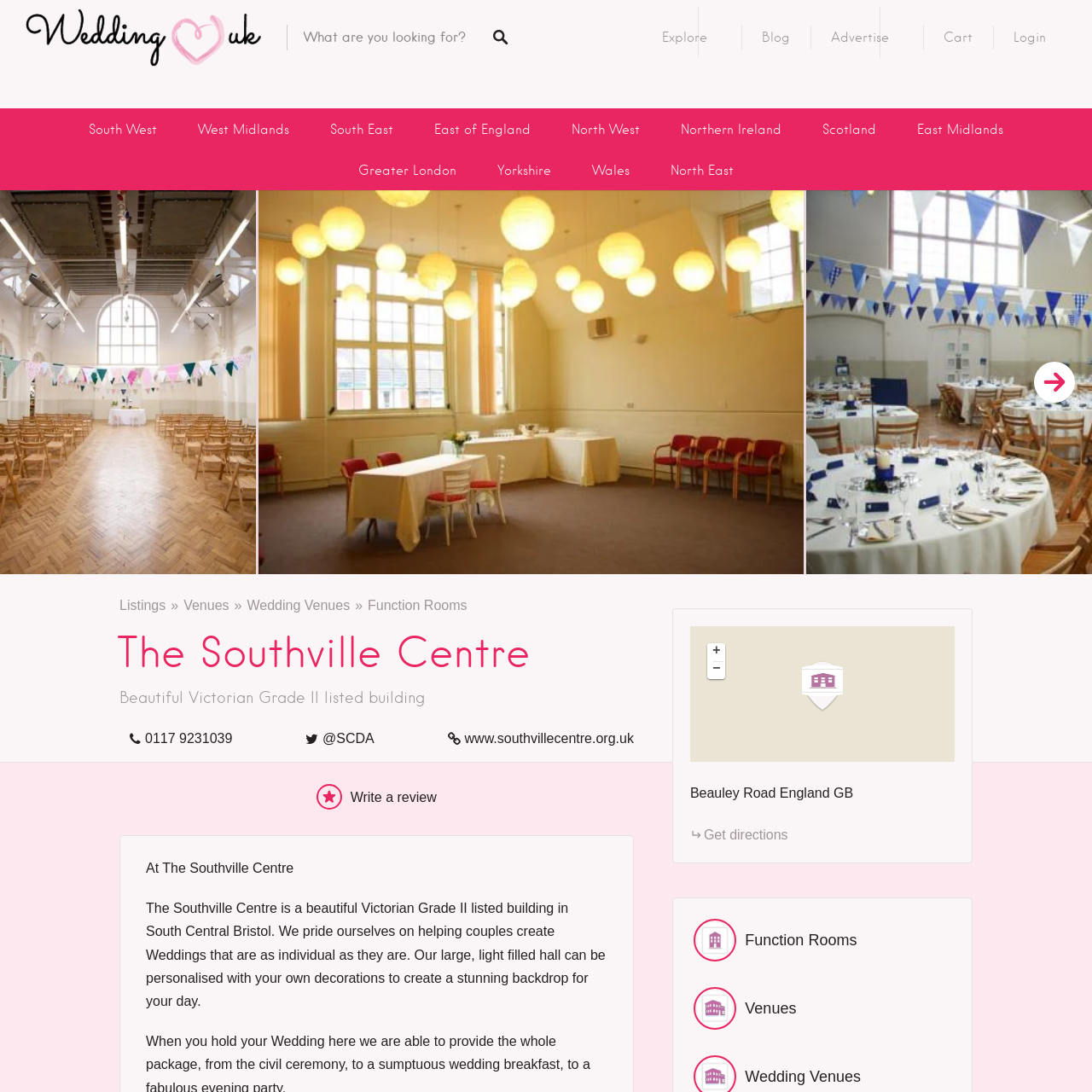Examine the red-bounded region in the image and describe it in detail.

The image features the logo of "The Southville Centre - Wedding UK." This emblematic design showcases modern aesthetics, likely symbolizing elegance and celebration, fitting for a wedding-focused venue. It serves as a visual representation of the center’s dedication to providing comprehensive wedding services, appealing to couples planning their special day. The backdrop is emphasized by its minimalistic design, enhancing the logo's significance as a recognizable brand within the wedding industry.